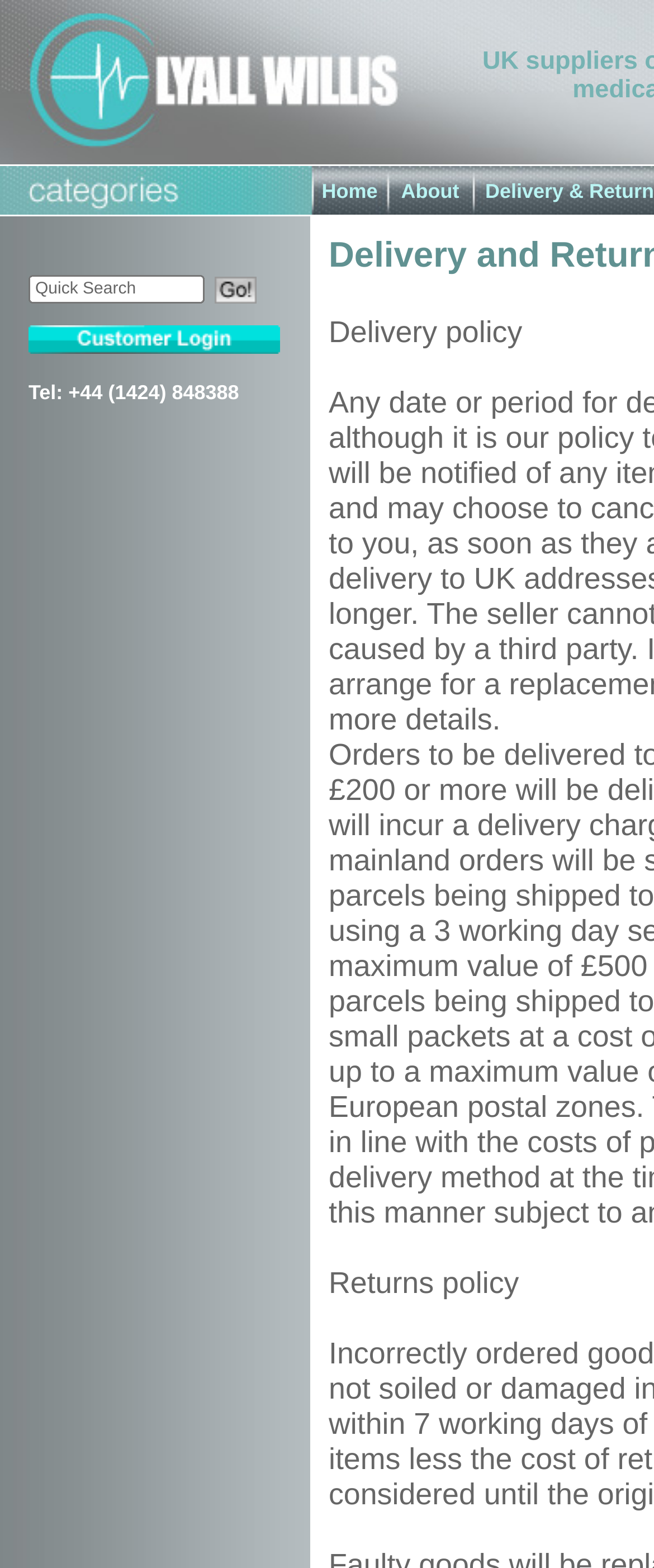What is the phone number for customer inquiries?
Answer briefly with a single word or phrase based on the image.

+44 (1424) 848388